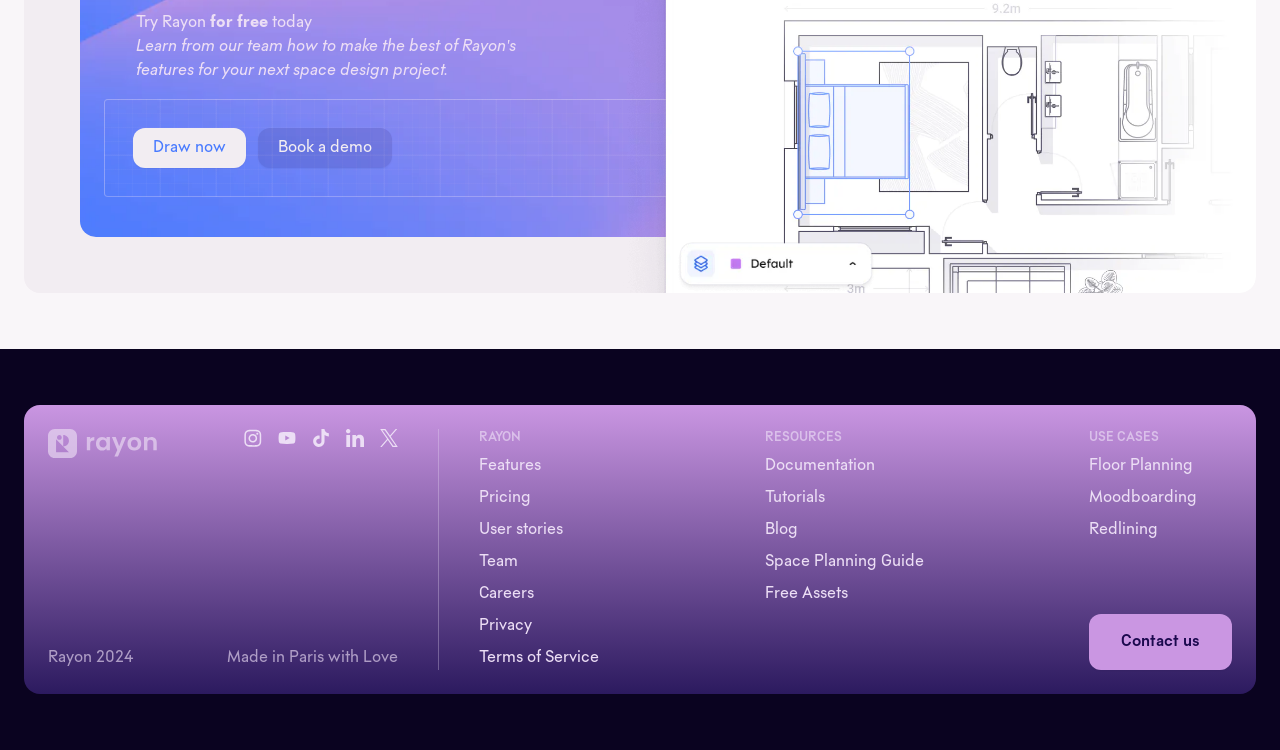What type of content is available in the 'Resources' section?
Deliver a detailed and extensive answer to the question.

The 'Resources' section provides access to various types of content, including 'Documentation', 'Tutorials', and 'Blog' posts. These resources are likely to provide users with more information about how to use Rayon and its features.